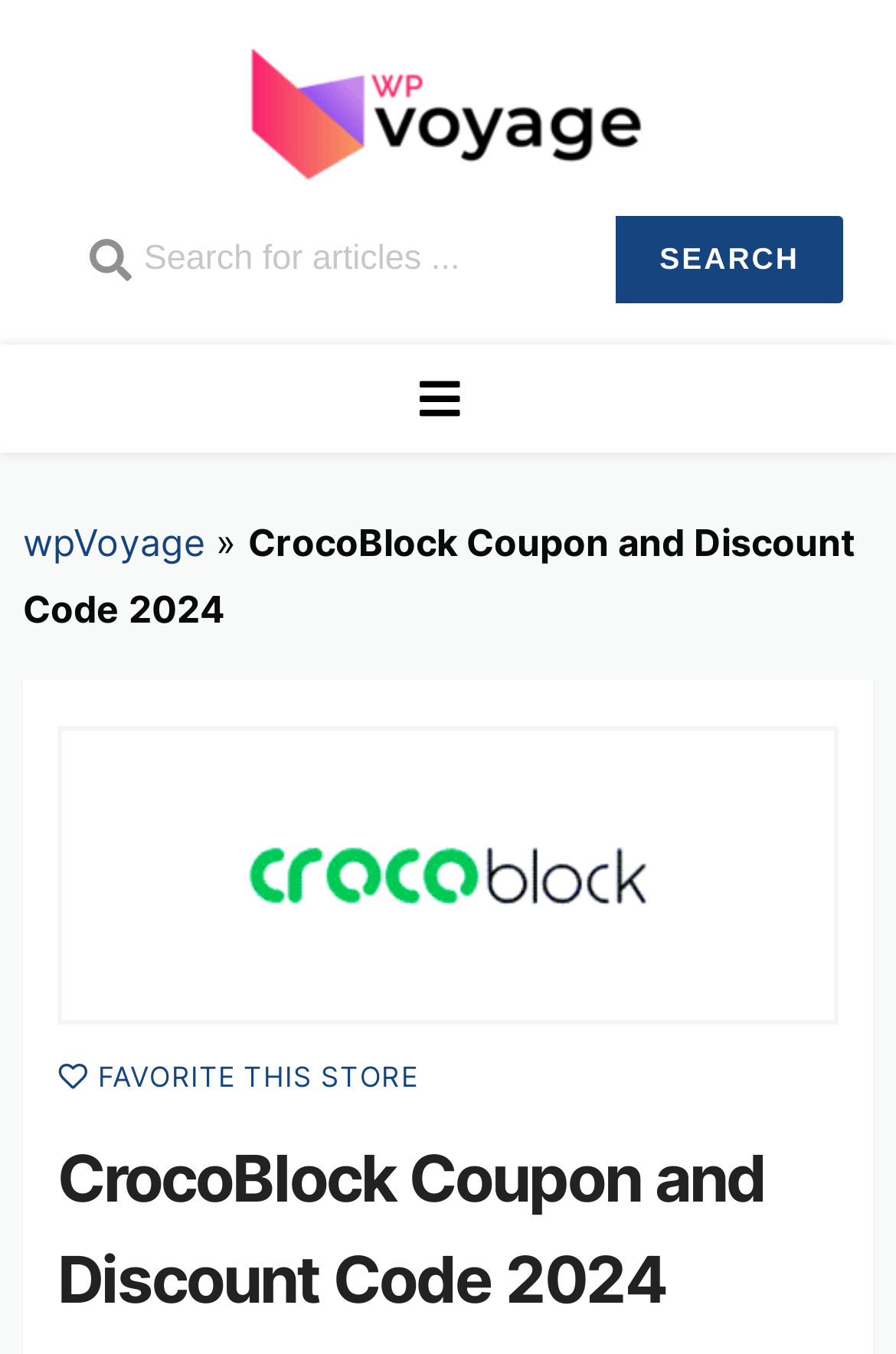Locate the bounding box of the user interface element based on this description: "title="wpVoyage (Previously GrabHosts)"".

[0.263, 0.062, 0.737, 0.096]